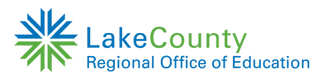Offer a detailed narrative of the image's content.

The image features the logo of the Lake County Regional Office of Education. This logo combines a vibrant design featuring blue and green colors that symbolize education and community. The text prominently displays "Lake County" in a bold font, with "Regional Office of Education" appearing directly underneath in a slightly smaller size. The overall design reflects the office's commitment to supporting educational initiatives in Lake County, providing resources and services related to educator licensure and other education-related needs.